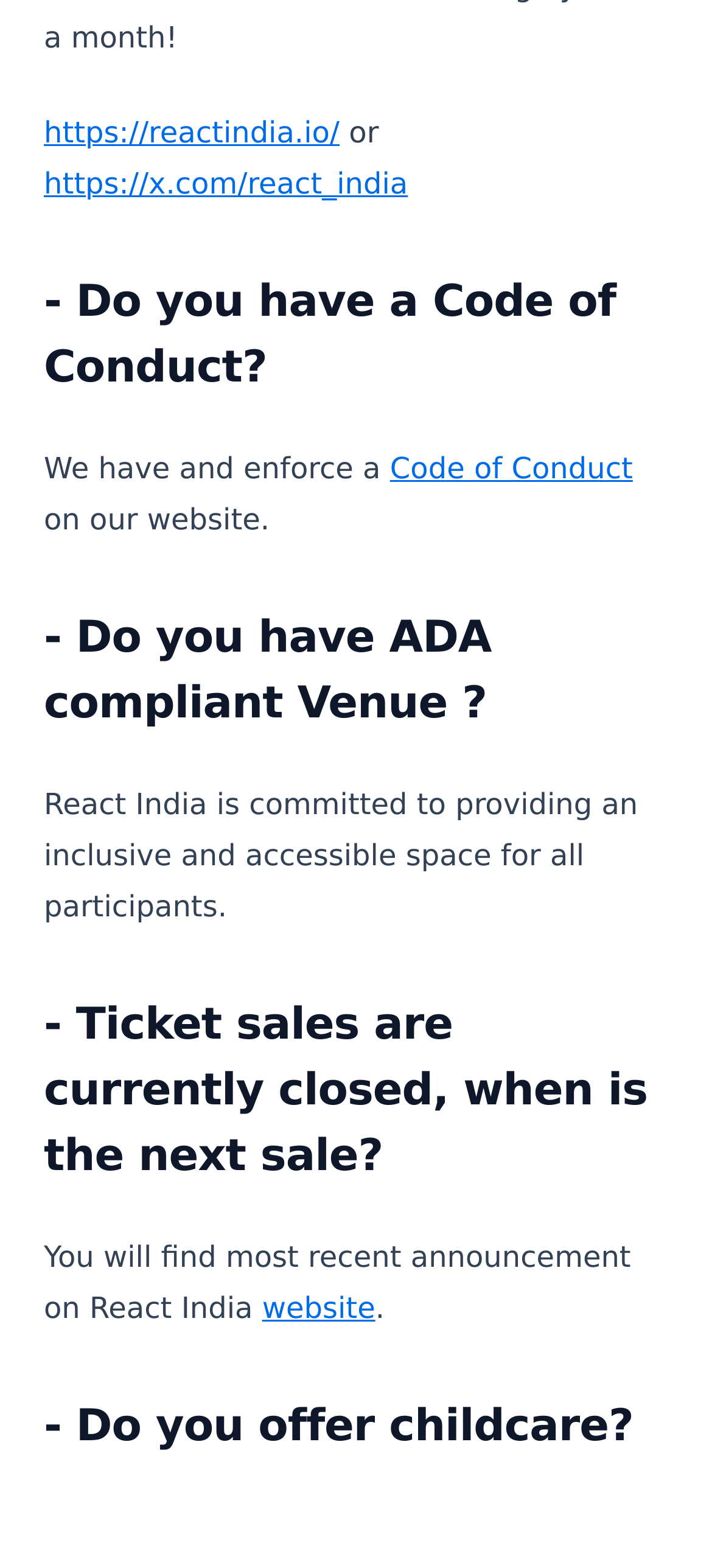Identify the bounding box coordinates of the clickable region required to complete the instruction: "read Code of Conduct". The coordinates should be given as four float numbers within the range of 0 and 1, i.e., [left, top, right, bottom].

[0.548, 0.288, 0.889, 0.31]